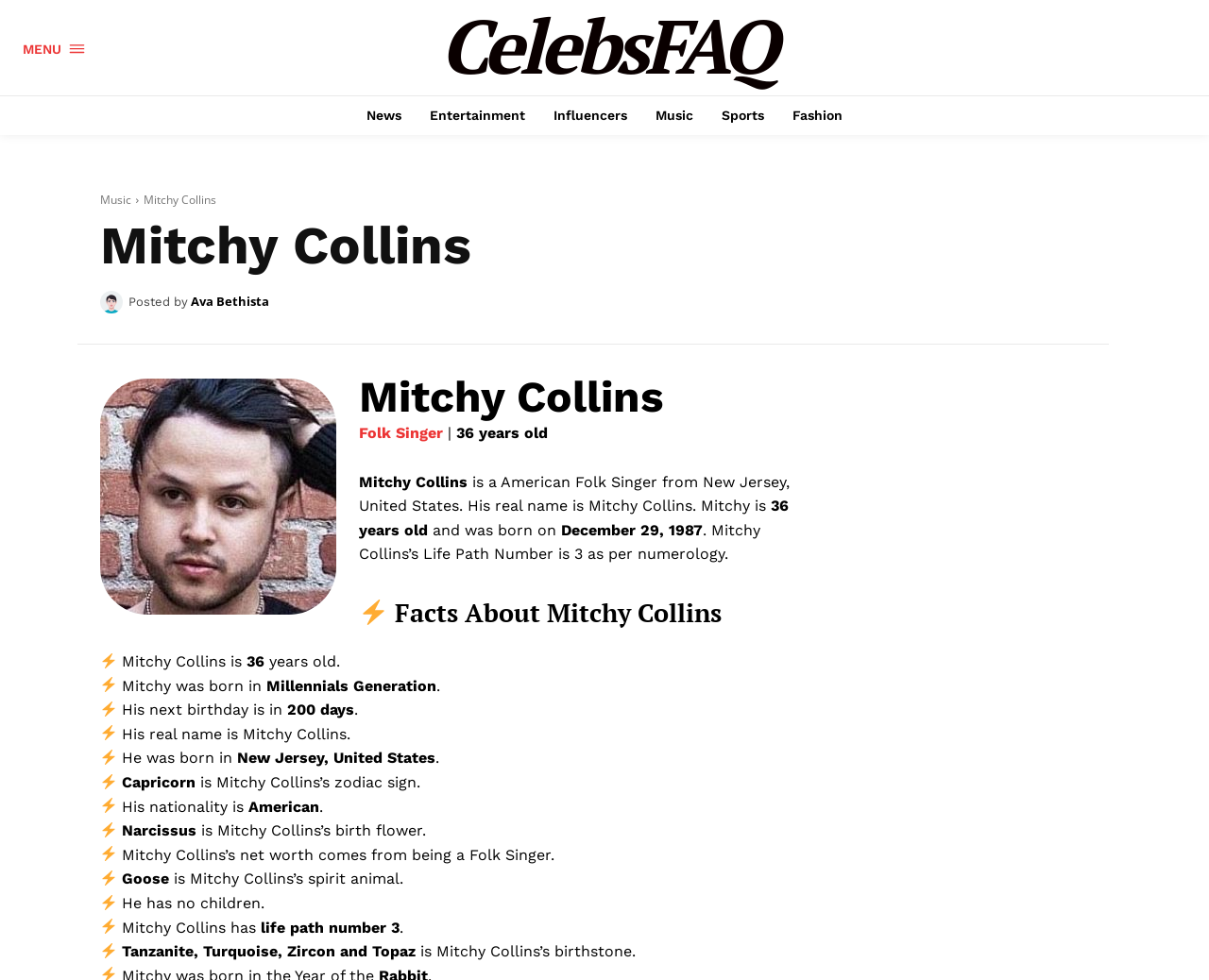Identify the bounding box coordinates of the specific part of the webpage to click to complete this instruction: "Click on MENU".

[0.019, 0.028, 0.07, 0.07]